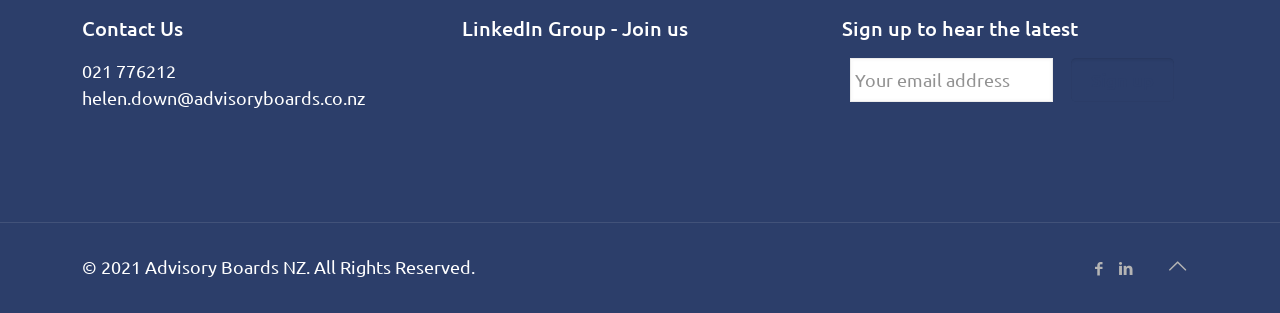Pinpoint the bounding box coordinates of the clickable element needed to complete the instruction: "Click Contact Us". The coordinates should be provided as four float numbers between 0 and 1: [left, top, right, bottom].

[0.064, 0.048, 0.342, 0.134]